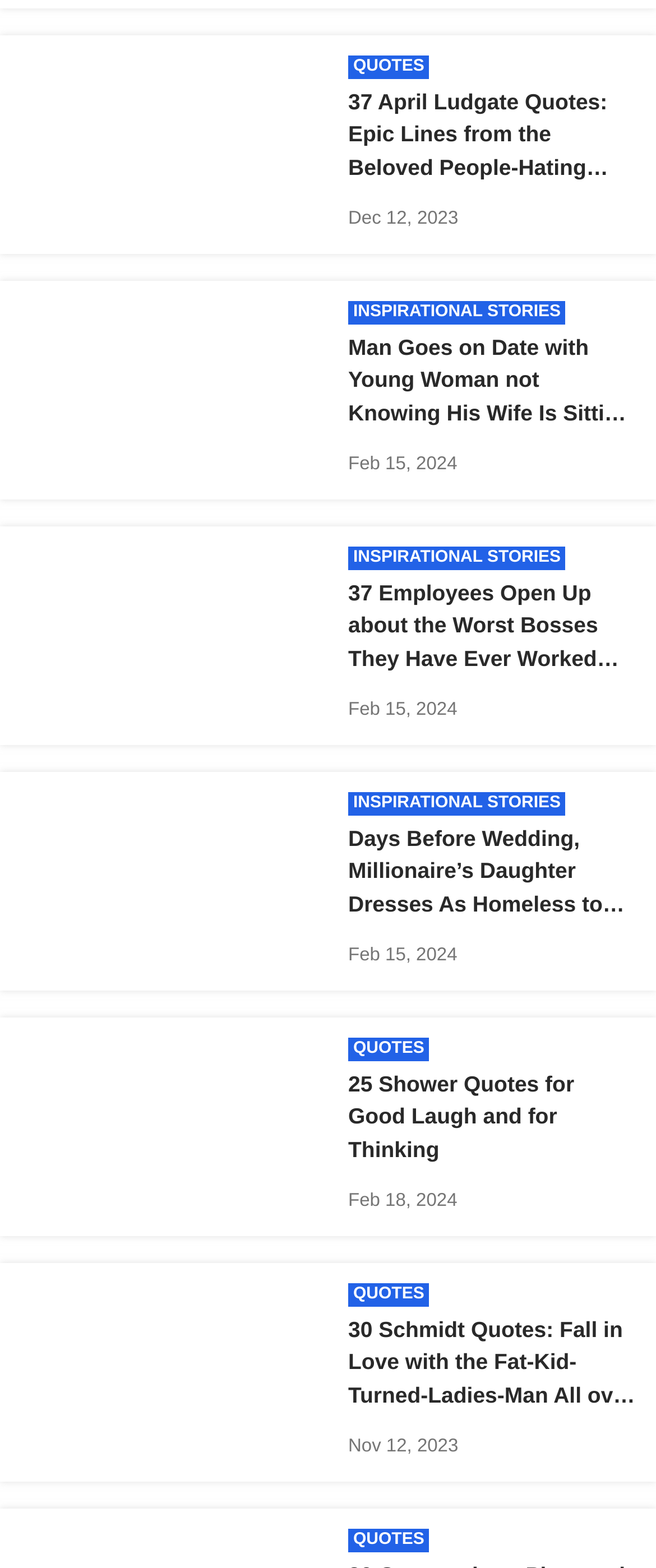How many quote categories are available on this webpage?
Based on the image, provide your answer in one word or phrase.

2